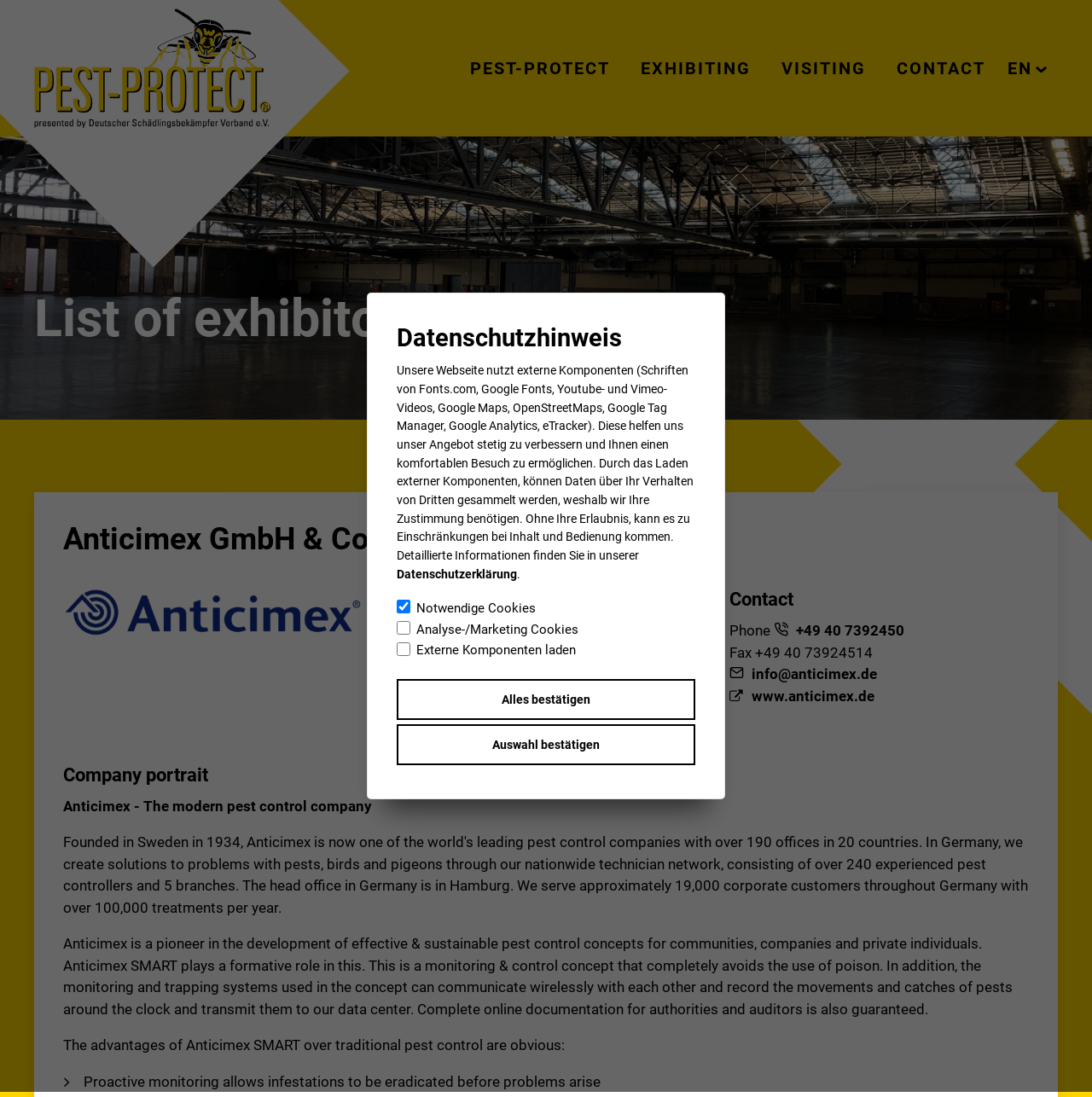Given the description of the UI element: "nfntcmxd", predict the bounding box coordinates in the form of [left, top, right, bottom], with each value being a float between 0 and 1.

[0.668, 0.607, 0.803, 0.622]